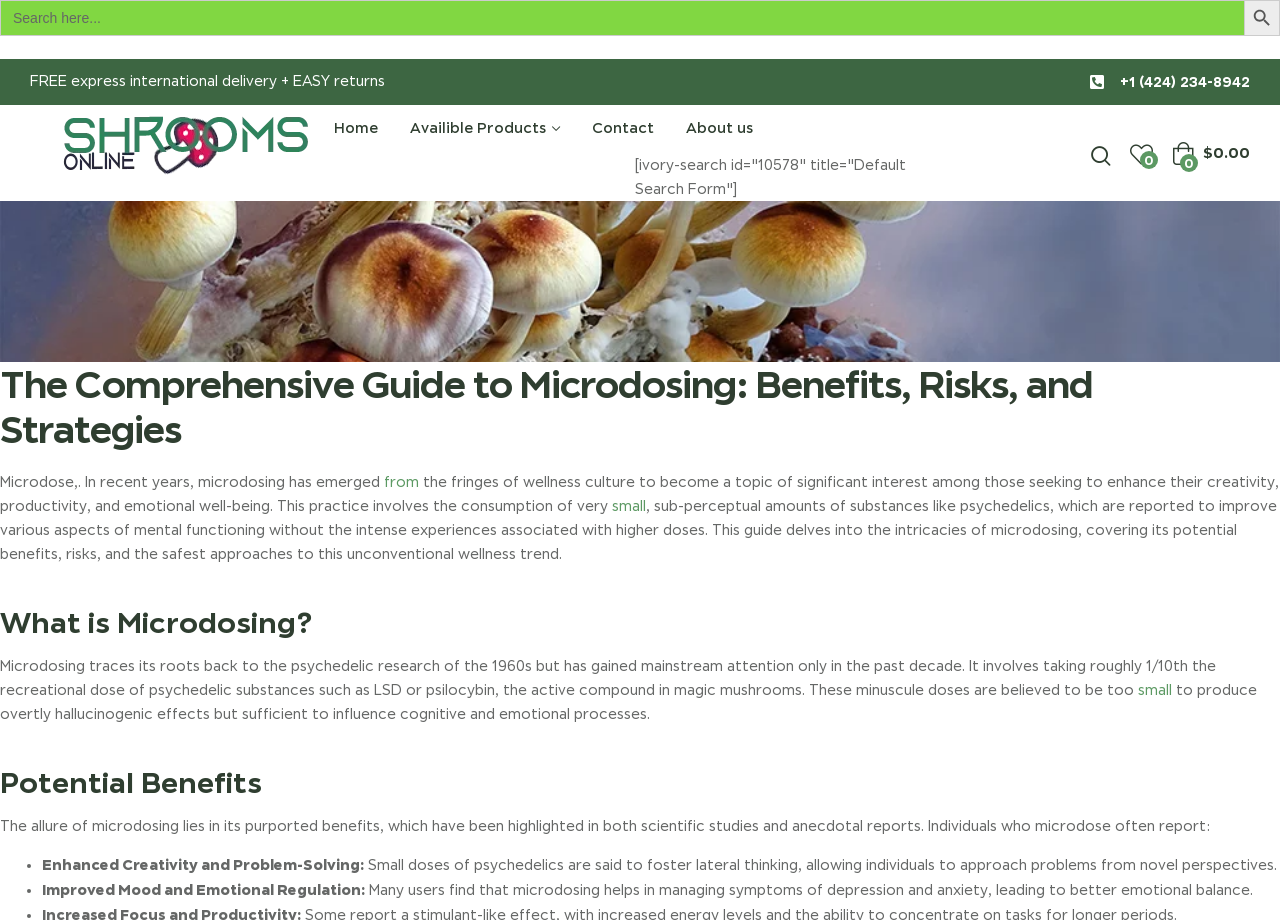Please find the bounding box coordinates of the clickable region needed to complete the following instruction: "Search for something". The bounding box coordinates must consist of four float numbers between 0 and 1, i.e., [left, top, right, bottom].

[0.0, 0.0, 0.972, 0.039]